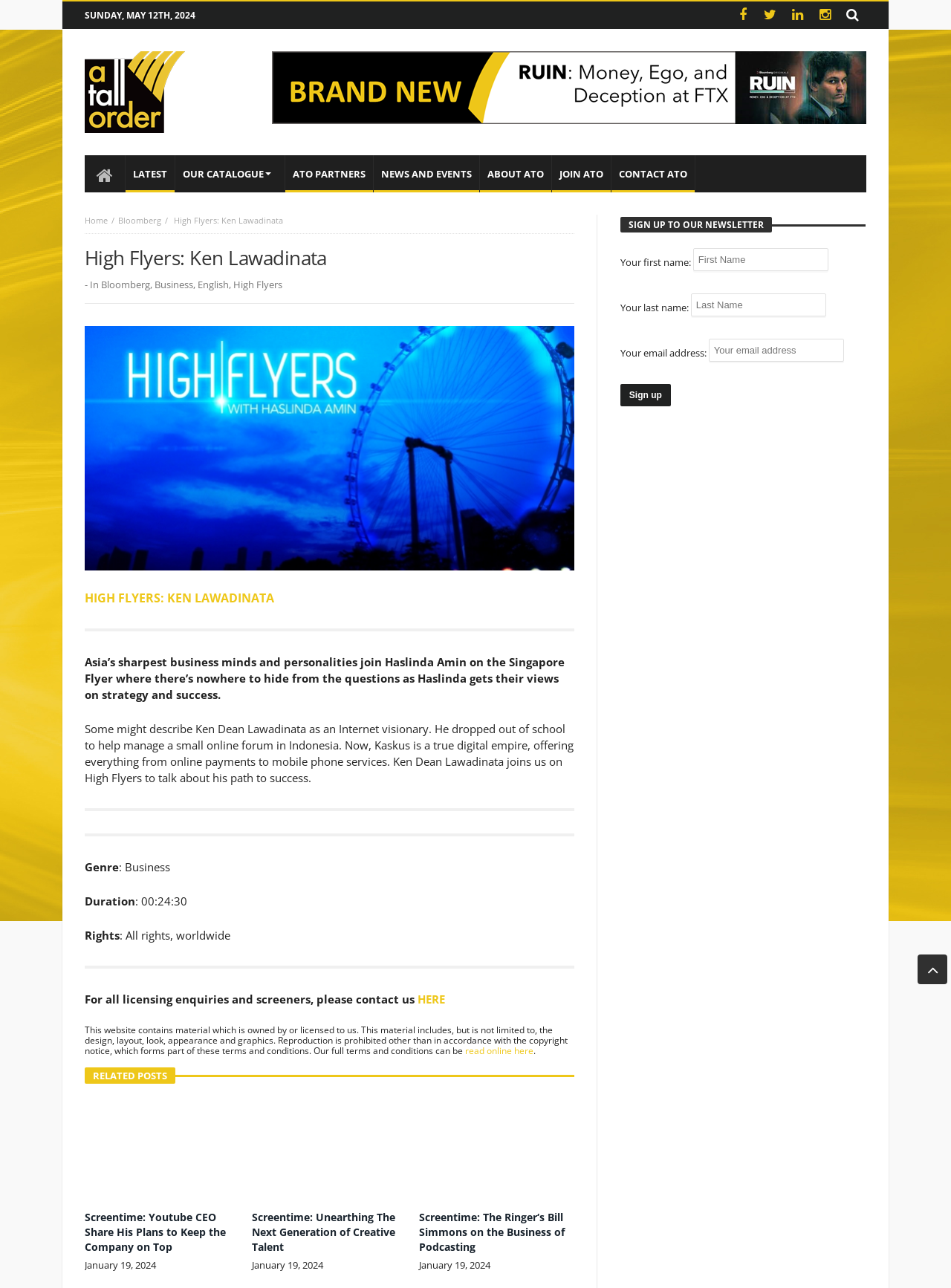Please identify the bounding box coordinates of the element's region that should be clicked to execute the following instruction: "Click on the 'LATEST' link". The bounding box coordinates must be four float numbers between 0 and 1, i.e., [left, top, right, bottom].

[0.132, 0.121, 0.184, 0.149]